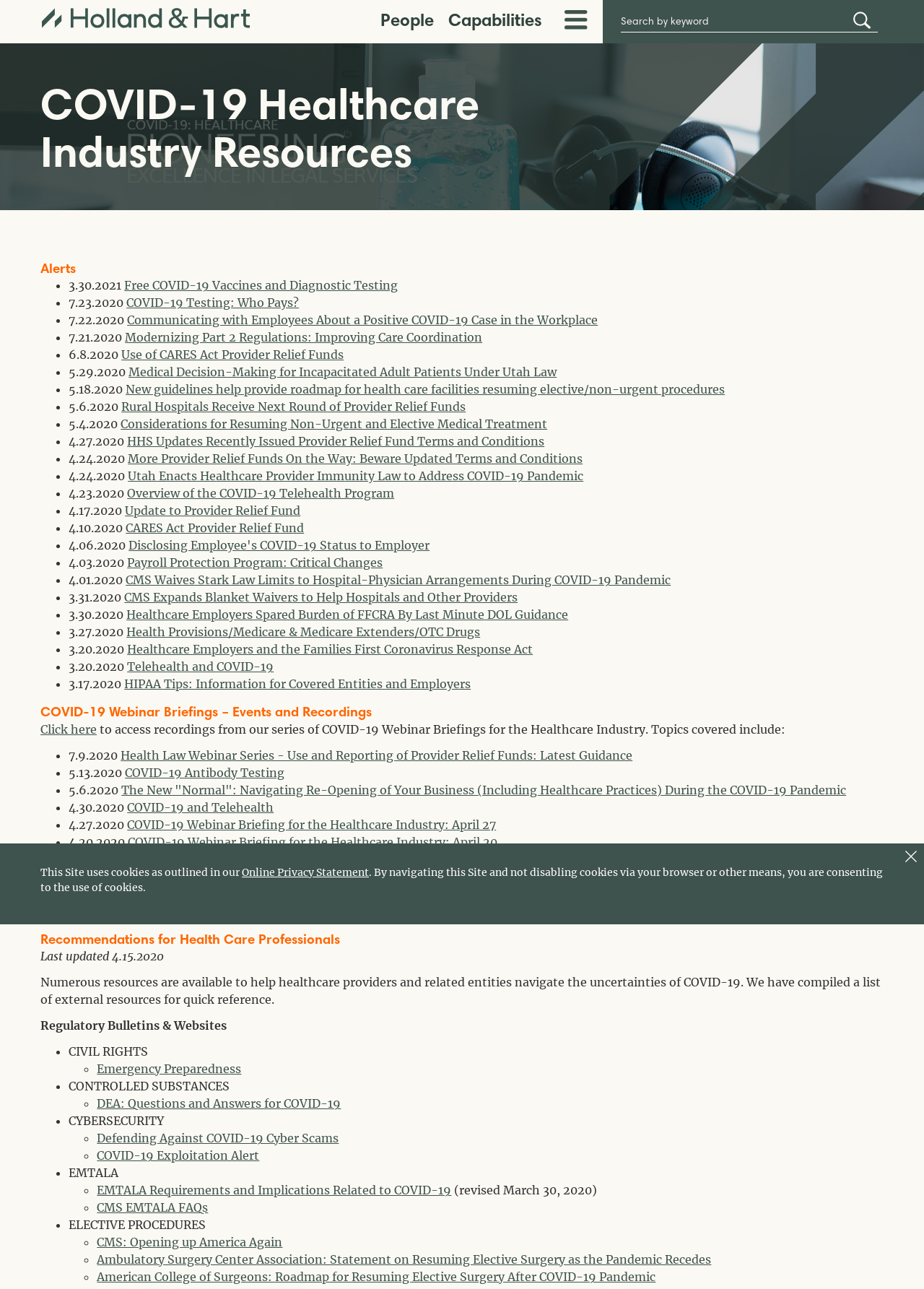Determine the bounding box coordinates for the area you should click to complete the following instruction: "View article details".

None